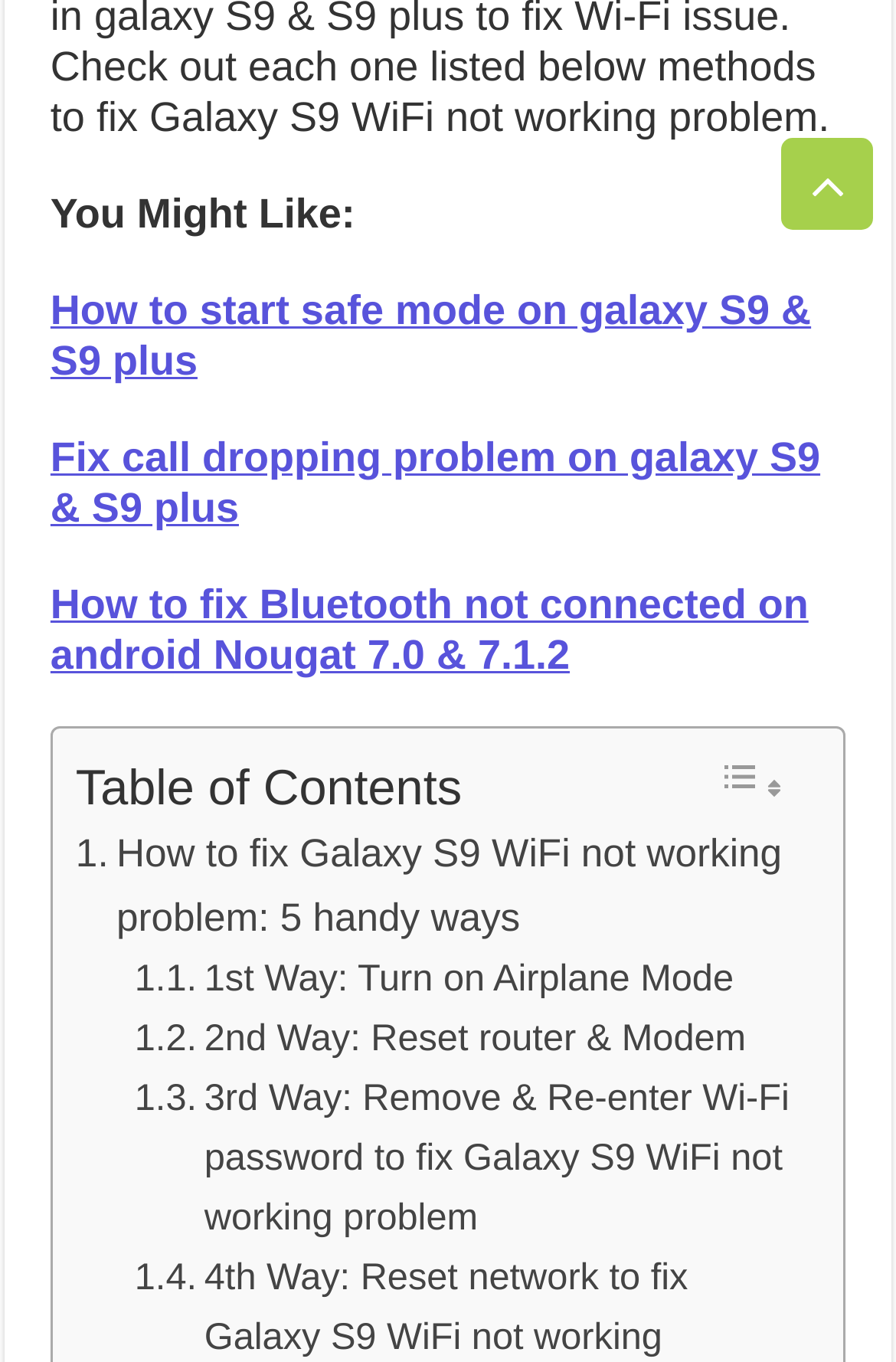Answer the question with a single word or phrase: 
Is there a 'Scroll To Top' button on the webpage?

Yes